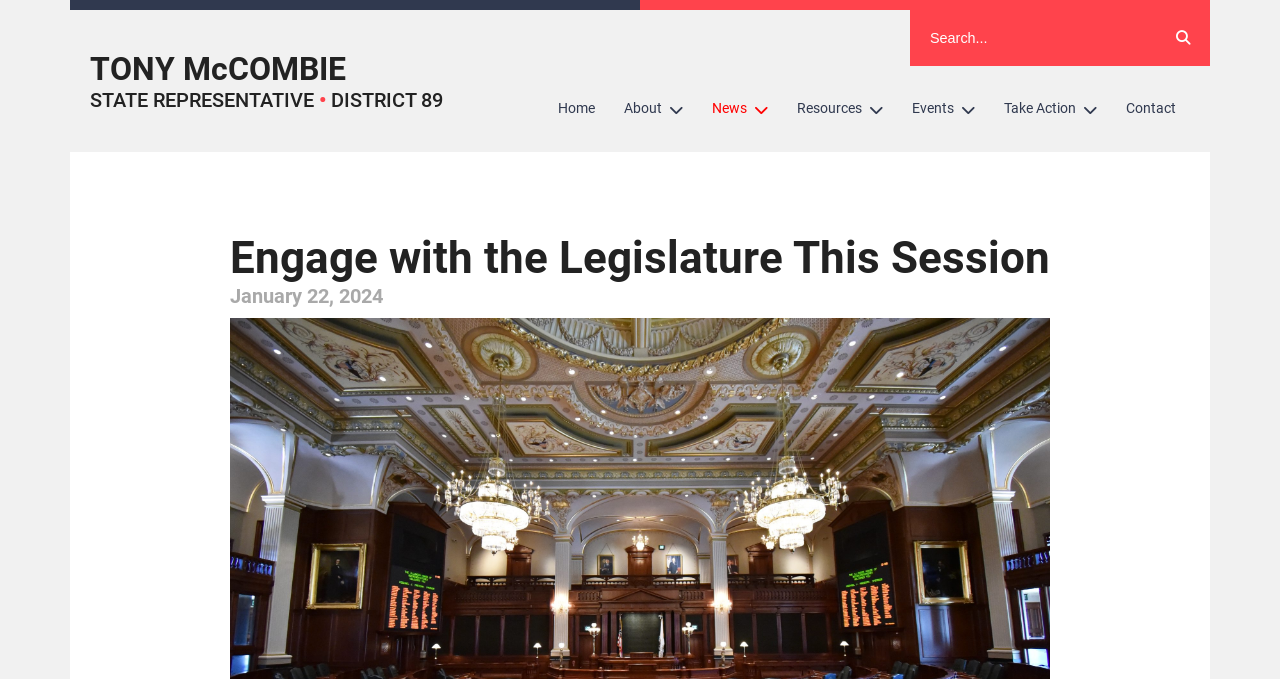Indicate the bounding box coordinates of the element that must be clicked to execute the instruction: "search for something". The coordinates should be given as four float numbers between 0 and 1, i.e., [left, top, right, bottom].

[0.711, 0.015, 0.903, 0.097]